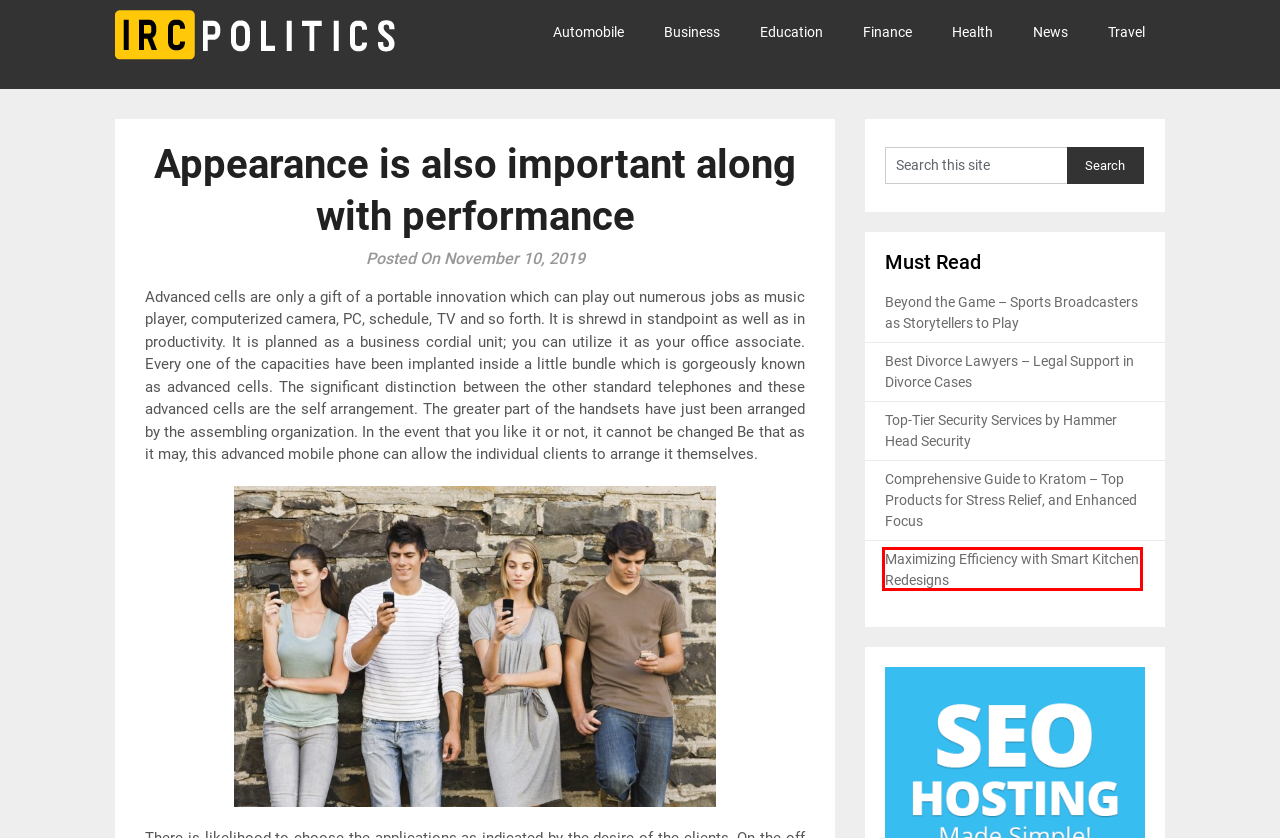You are given a screenshot of a webpage within which there is a red rectangle bounding box. Please choose the best webpage description that matches the new webpage after clicking the selected element in the bounding box. Here are the options:
A. Health – The Daily Wonder
B. Top-Tier Security Services by Hammer Head Security – The Daily Wonder
C. Beyond the Game – Sports Broadcasters as Storytellers to Play – The Daily Wonder
D. Best Divorce Lawyers – Legal Support in Divorce Cases – The Daily Wonder
E. News – The Daily Wonder
F. Finance – The Daily Wonder
G. Business – The Daily Wonder
H. Maximizing Efficiency with Smart Kitchen Redesigns – The Daily Wonder

H